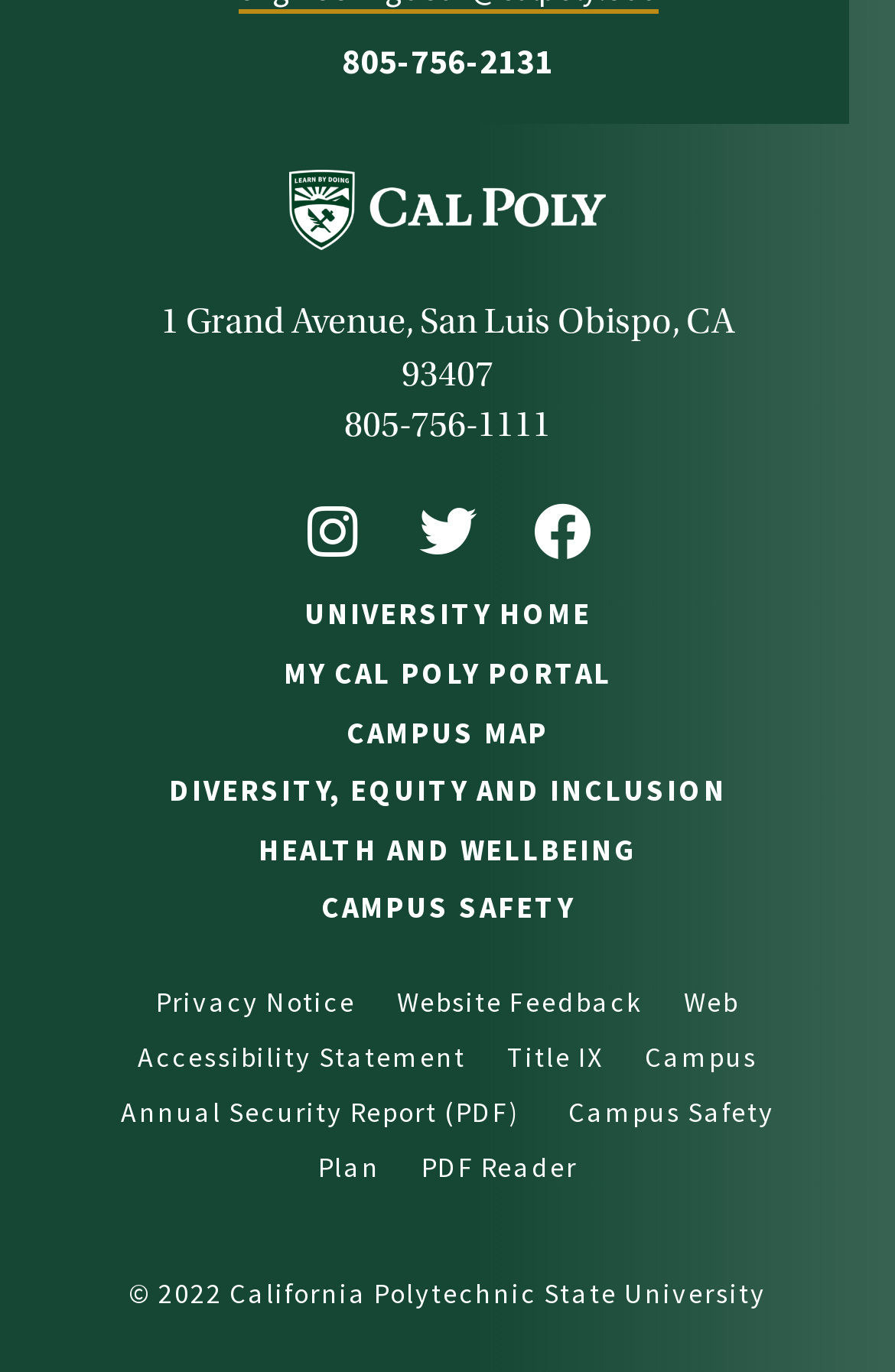Please provide the bounding box coordinates in the format (top-left x, top-left y, bottom-right x, bottom-right y). Remember, all values are floating point numbers between 0 and 1. What is the bounding box coordinate of the region described as: Diversity, Equity and Inclusion

[0.188, 0.562, 0.812, 0.592]